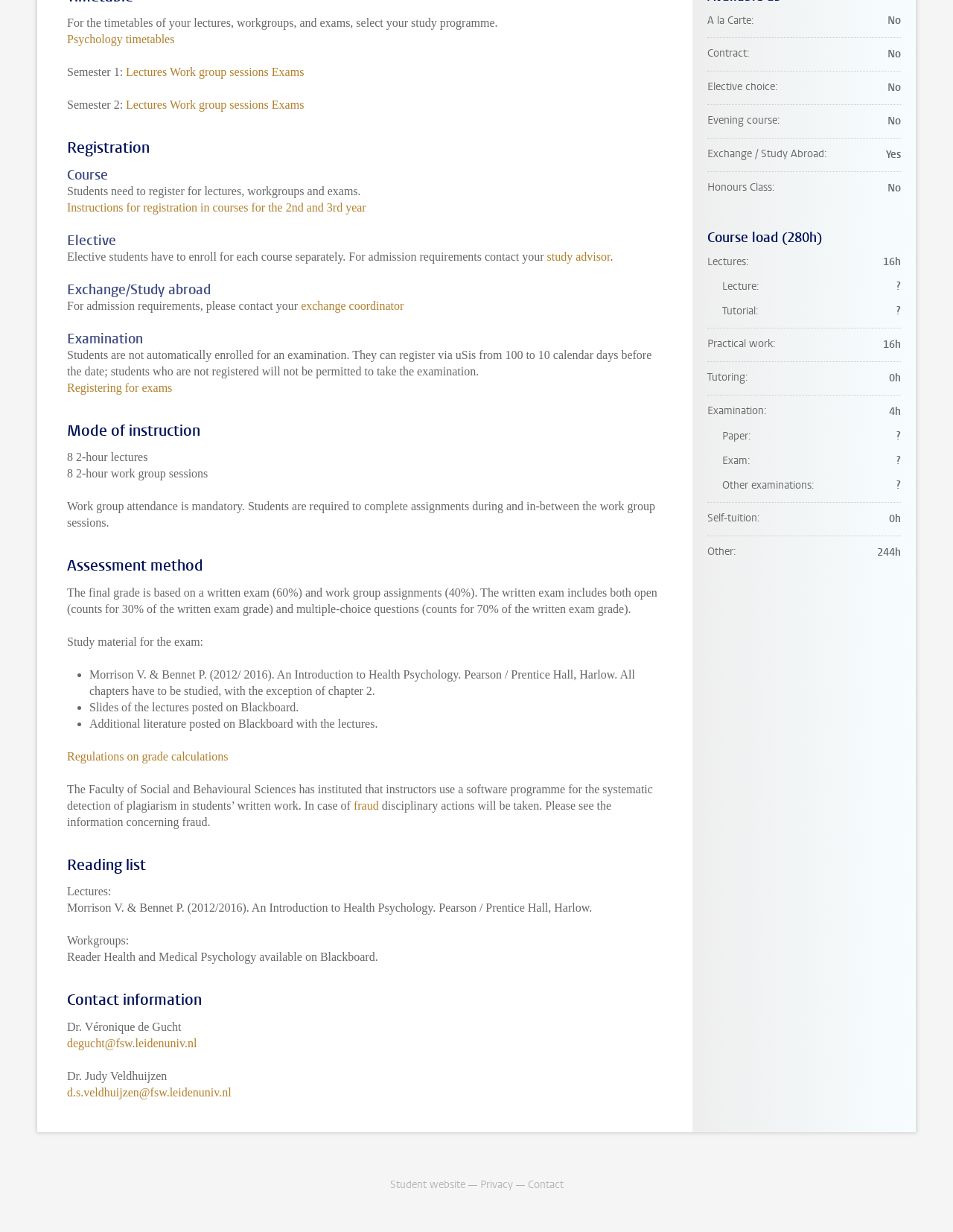Please identify the bounding box coordinates of the region to click in order to complete the task: "Select Psychology timetables". The coordinates must be four float numbers between 0 and 1, specified as [left, top, right, bottom].

[0.07, 0.027, 0.183, 0.037]